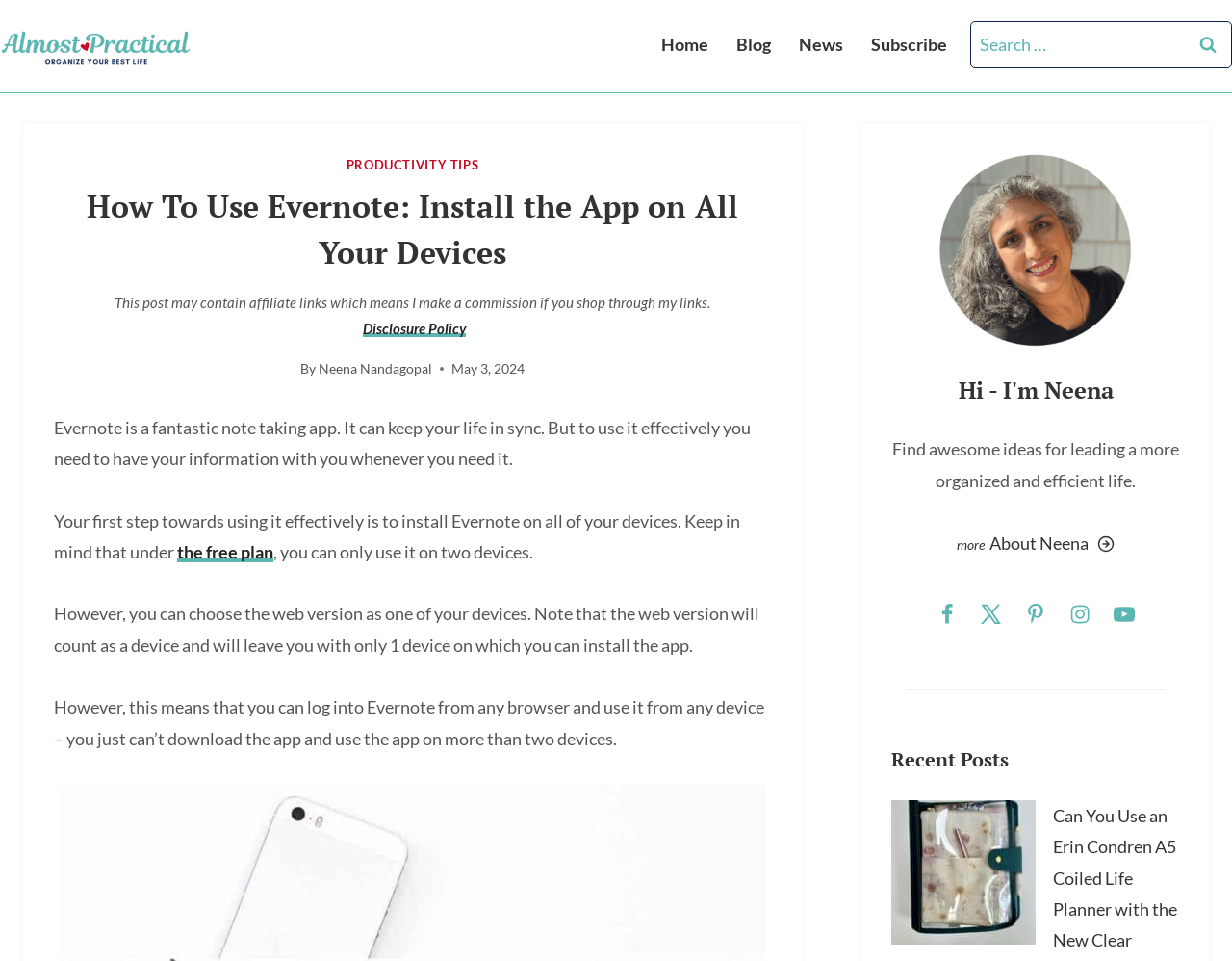Identify the bounding box coordinates of the clickable region necessary to fulfill the following instruction: "Go to Home page". The bounding box coordinates should be four float numbers between 0 and 1, i.e., [left, top, right, bottom].

[0.526, 0.02, 0.586, 0.074]